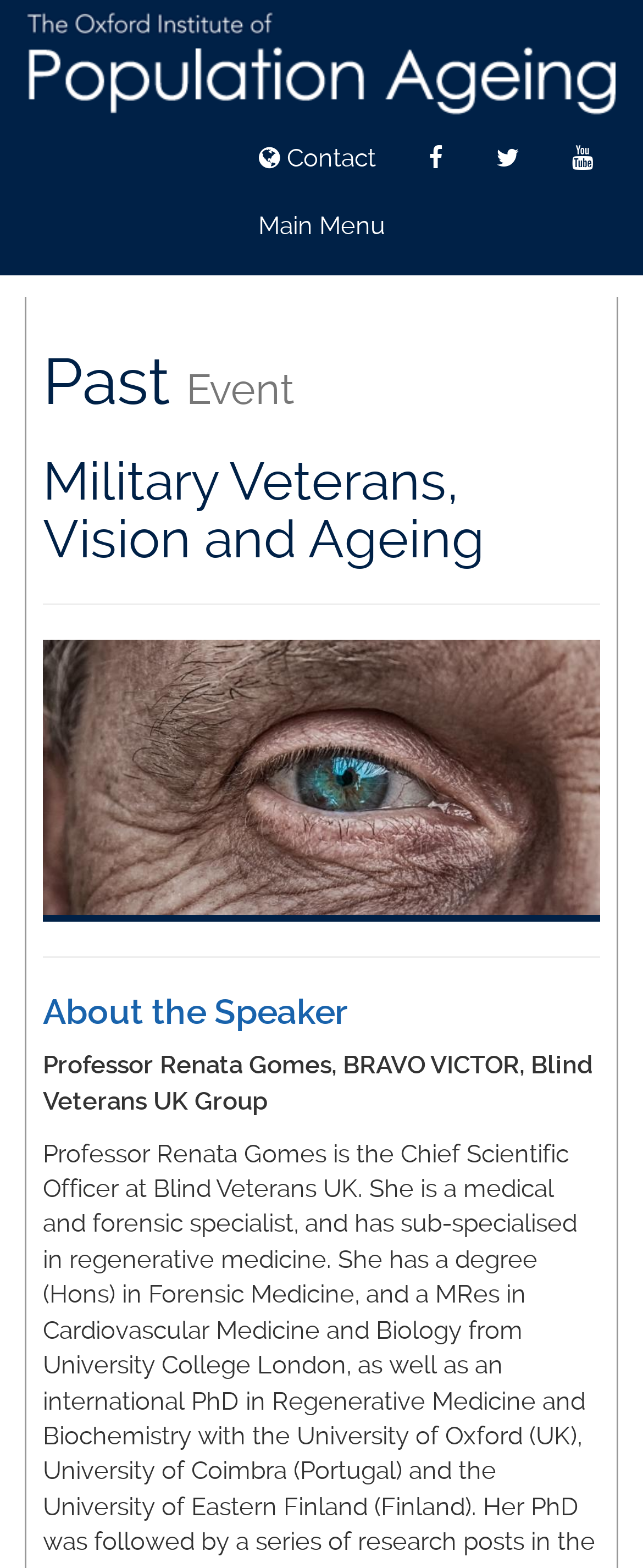Analyze the image and deliver a detailed answer to the question: How many social media links are there?

I counted the number of links with icons, which are '', '', '', and '', and found that there are 4 social media links.